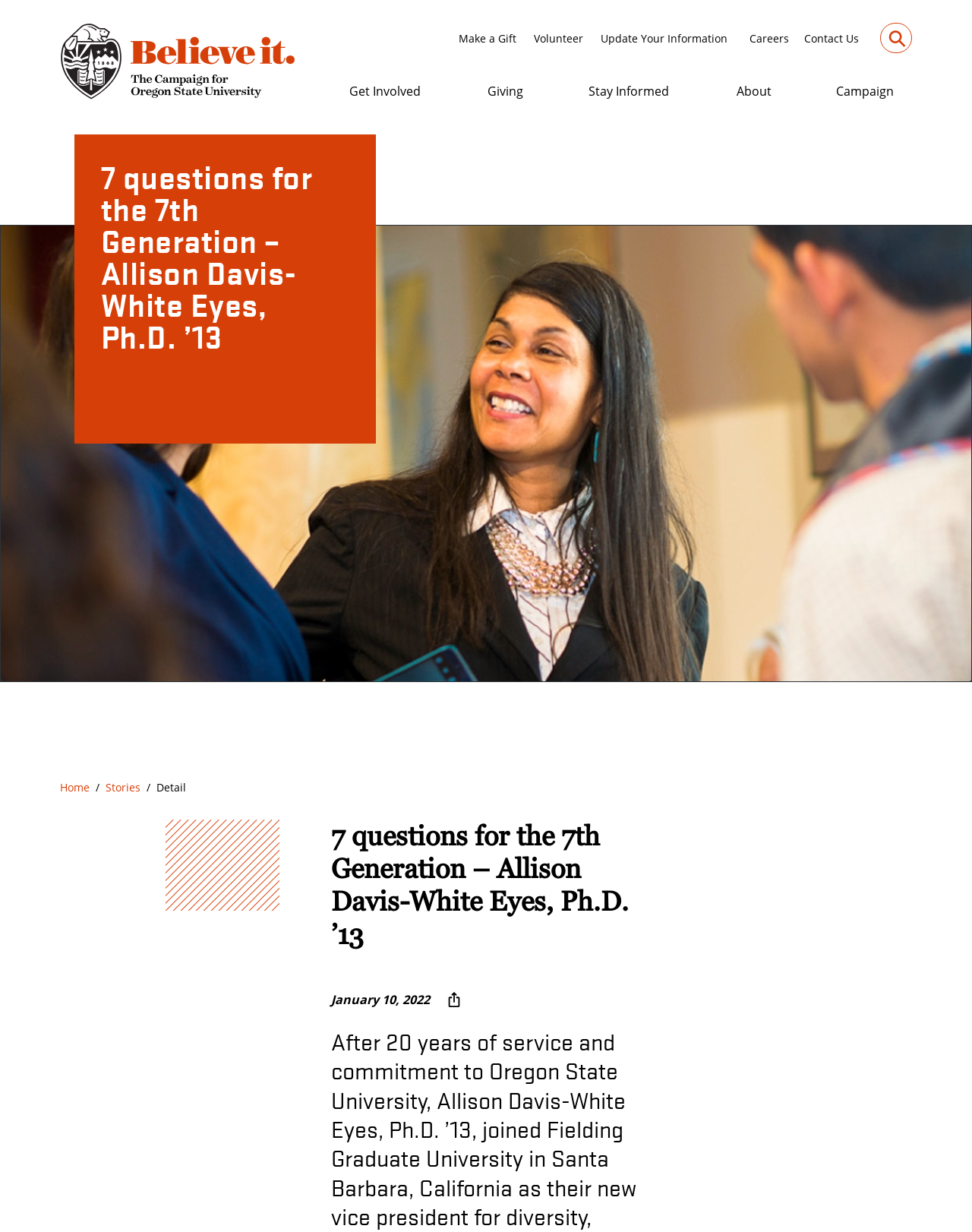Reply to the question with a single word or phrase:
What is the link at the top right corner?

Make a Gift